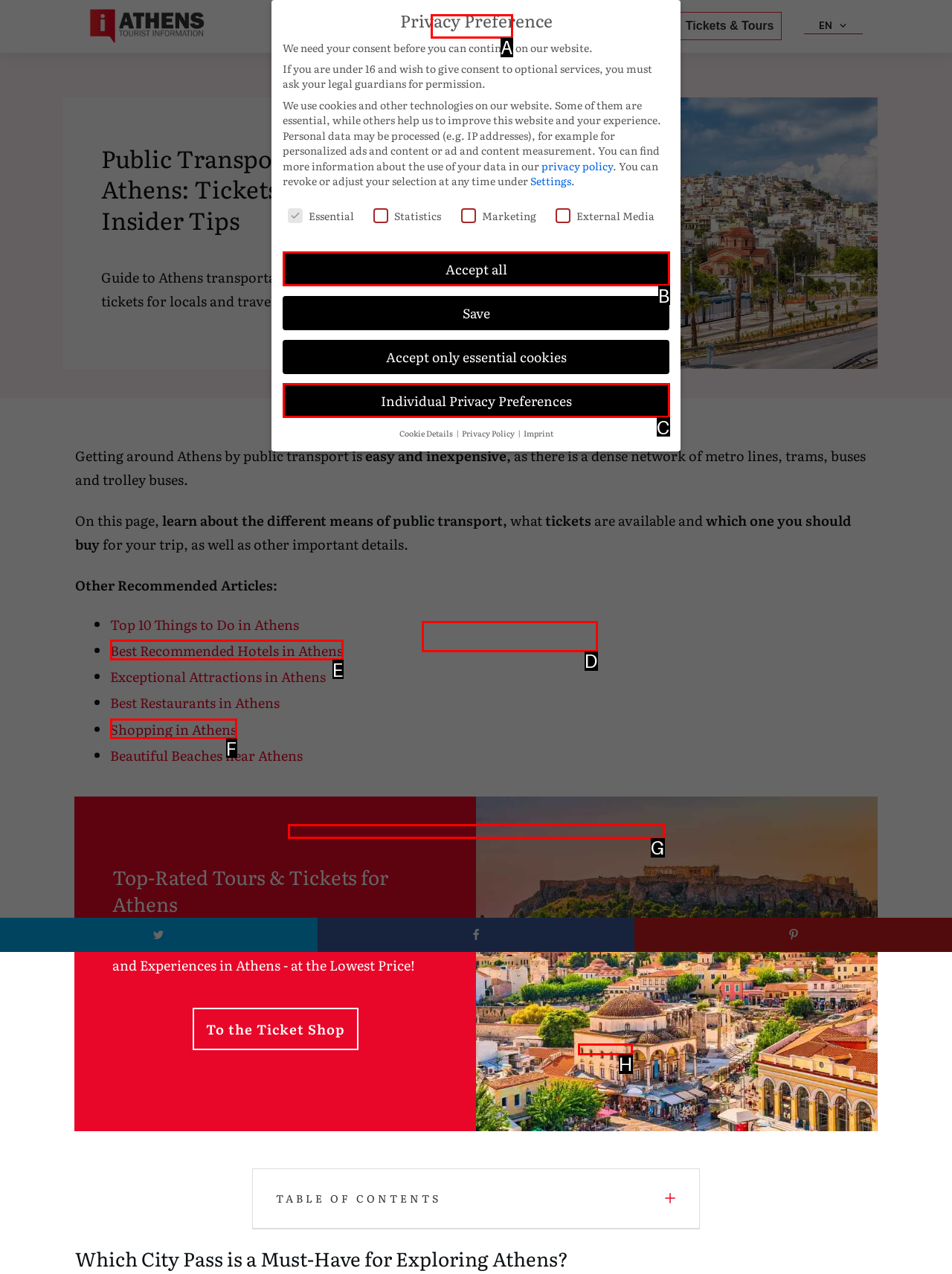Which HTML element among the options matches this description: Privacy Policy? Answer with the letter representing your choice.

H